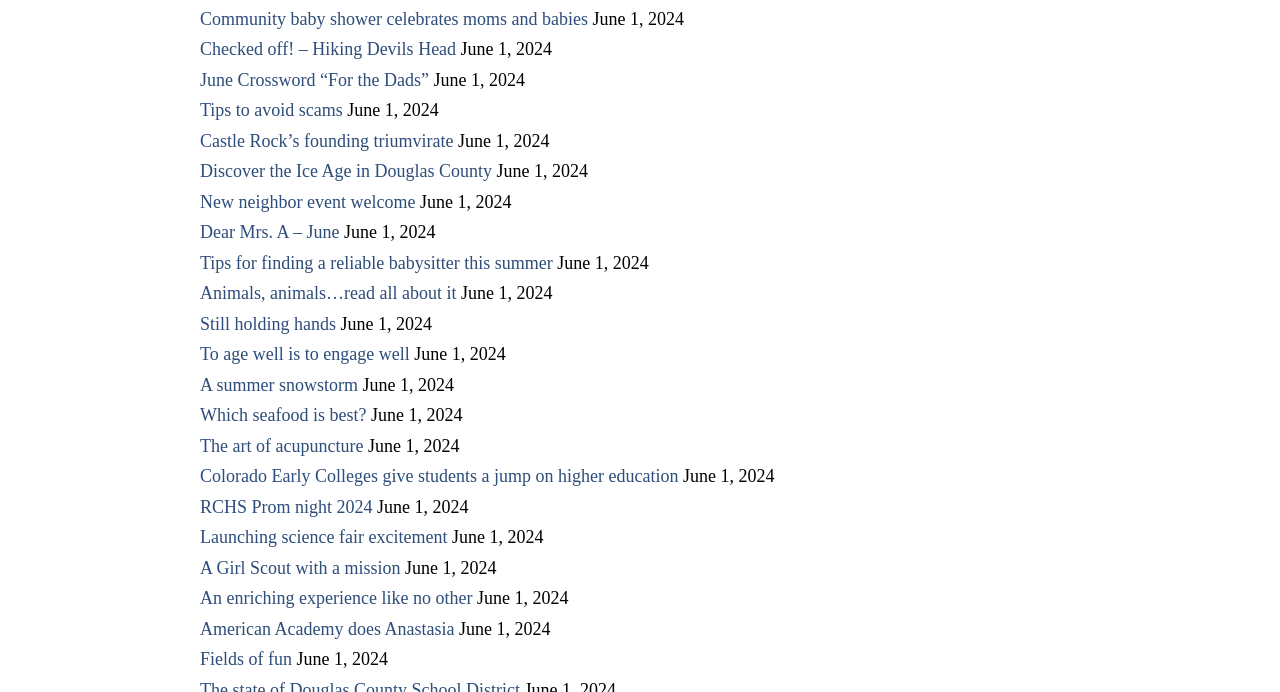How many articles are on this webpage?
Please give a detailed and elaborate answer to the question.

By counting the number of link elements on the webpage, we can determine that there are 20 articles. These link elements have IDs ranging from [808] to [892] and contain the titles of the articles.